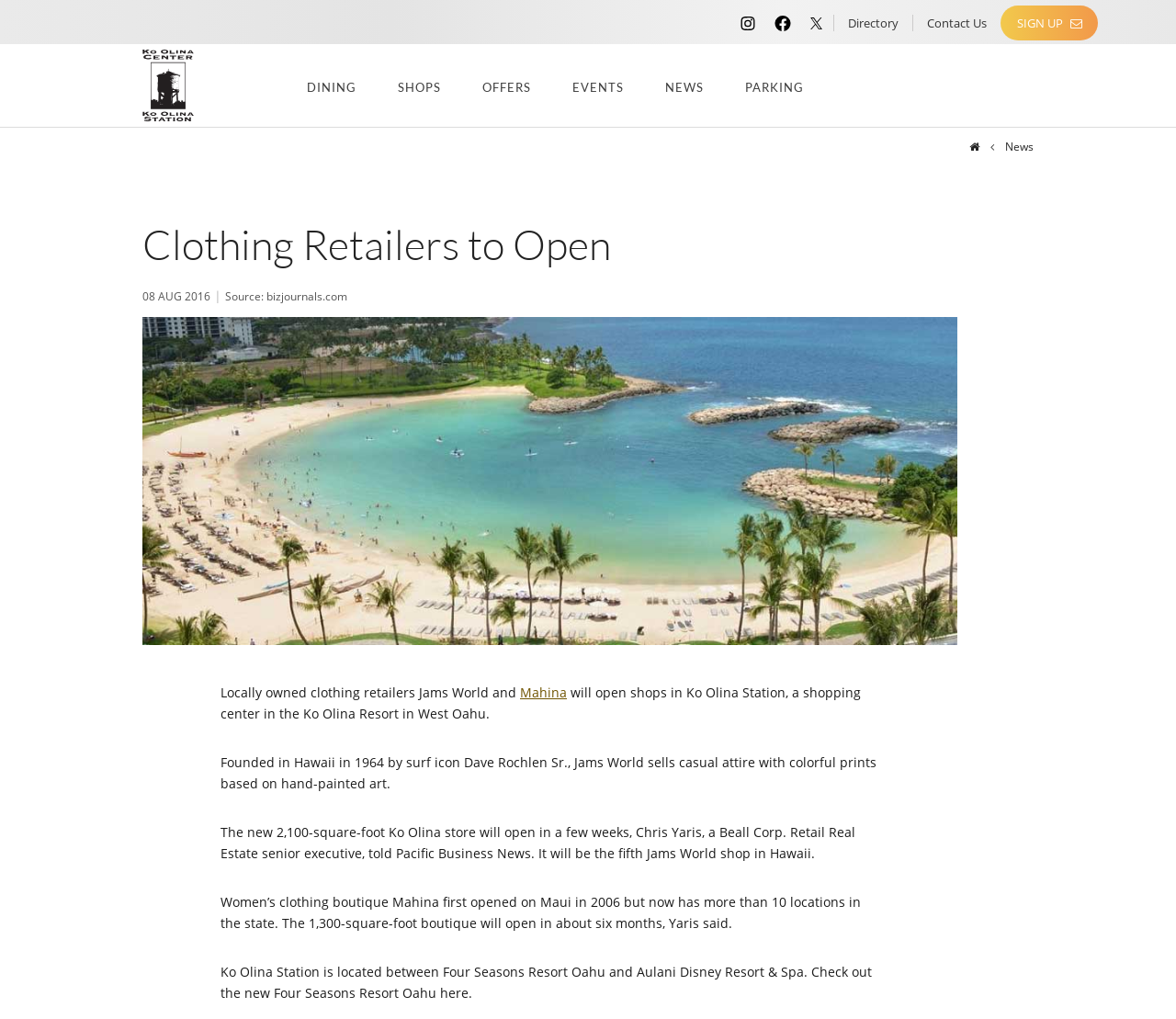Generate the text content of the main heading of the webpage.

Clothing Retailers to Open